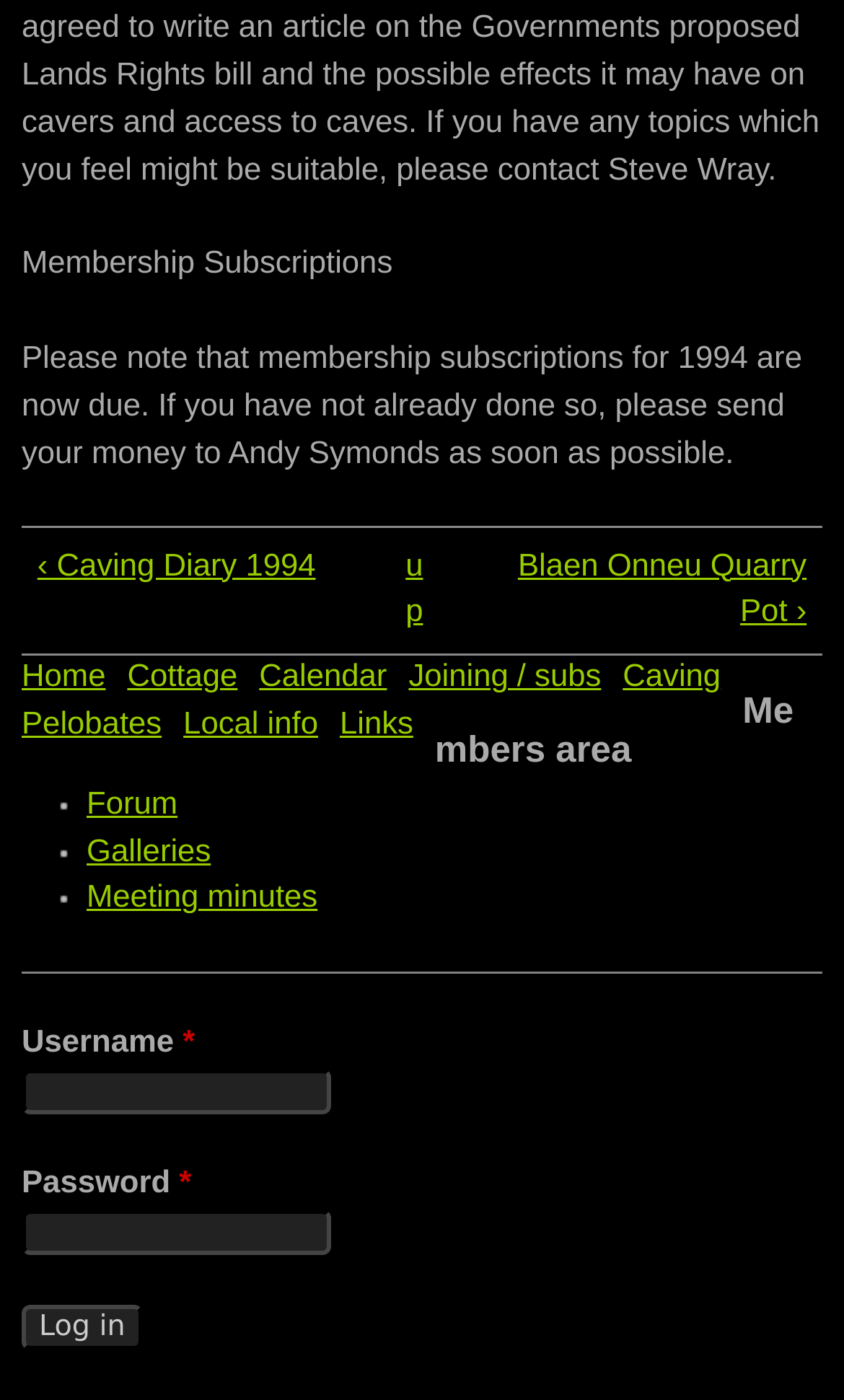Please find the bounding box coordinates of the element's region to be clicked to carry out this instruction: "Follow on Facebook".

None